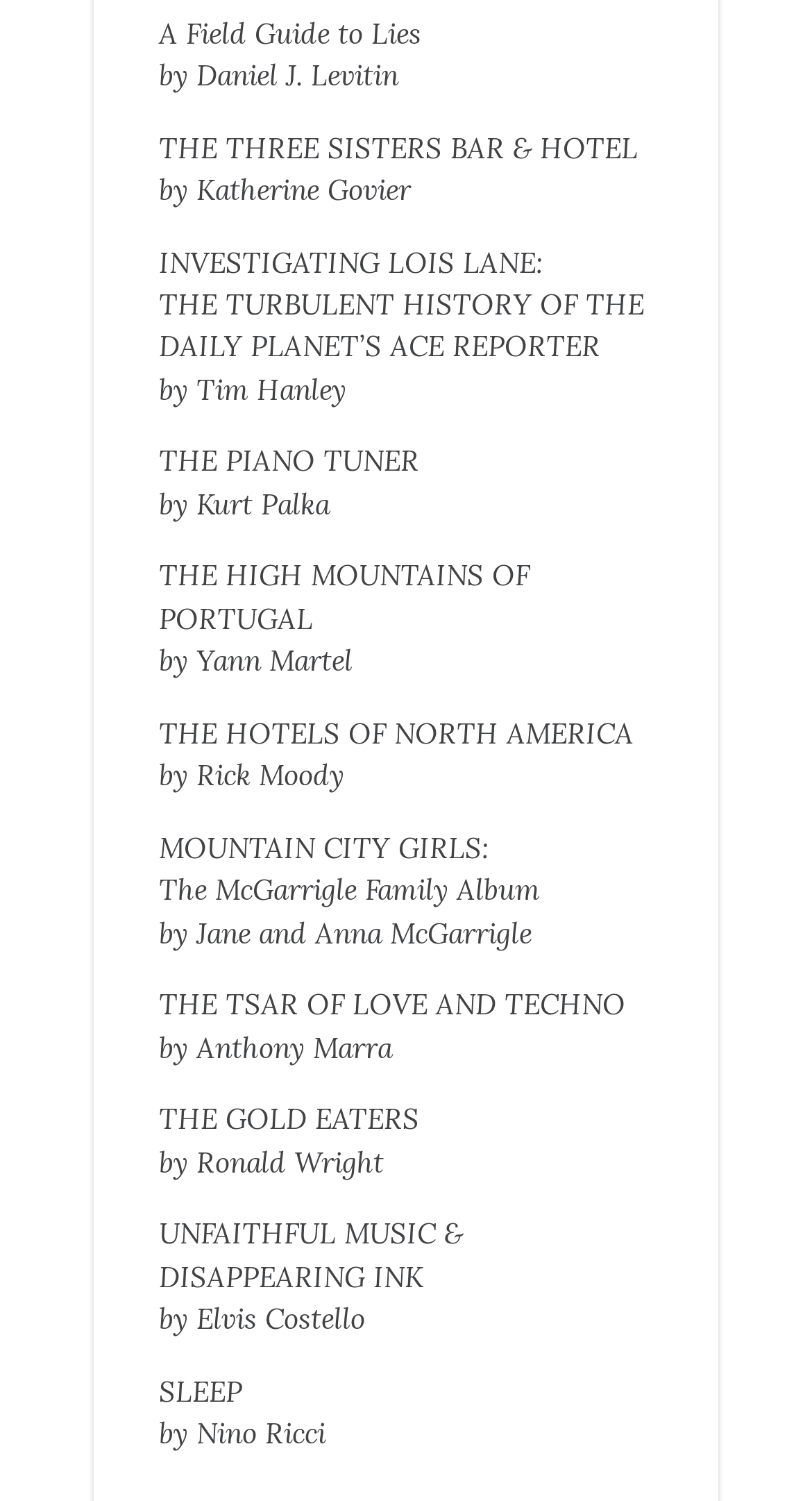Highlight the bounding box coordinates of the element that should be clicked to carry out the following instruction: "Read the 'Blog'". The coordinates must be given as four float numbers ranging from 0 to 1, i.e., [left, top, right, bottom].

None